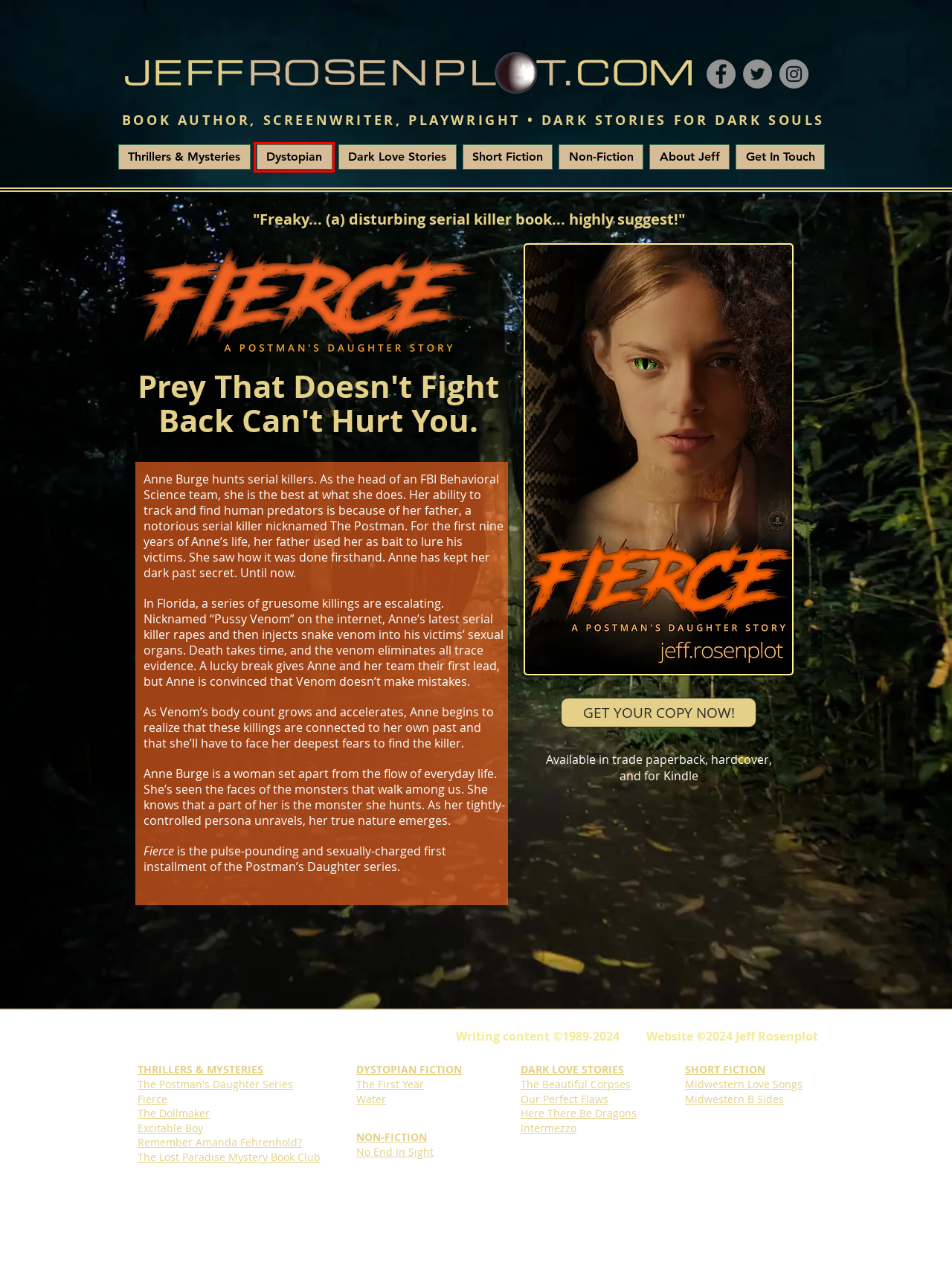Given a webpage screenshot with a red bounding box around a particular element, identify the best description of the new webpage that will appear after clicking on the element inside the red bounding box. Here are the candidates:
A. Dystopian | Jeff Rosenplot Writer Books
B. Jeff Rosenplot Writer Novelist Books Reading
C. Short Fiction | Jeff Rosenplot Writer Books
D. Thrillers & Mysteries | Jeff Rosenplot Writer Books
E. Amazon.com
F. The Lost Paradise Mystery Book Club | Jeff Rosenplot Writer Books
G. About Jeff | Jeff Rosenplot Writer Books
H. Get In Touch | Jeff Rosenplot Writer Books

A